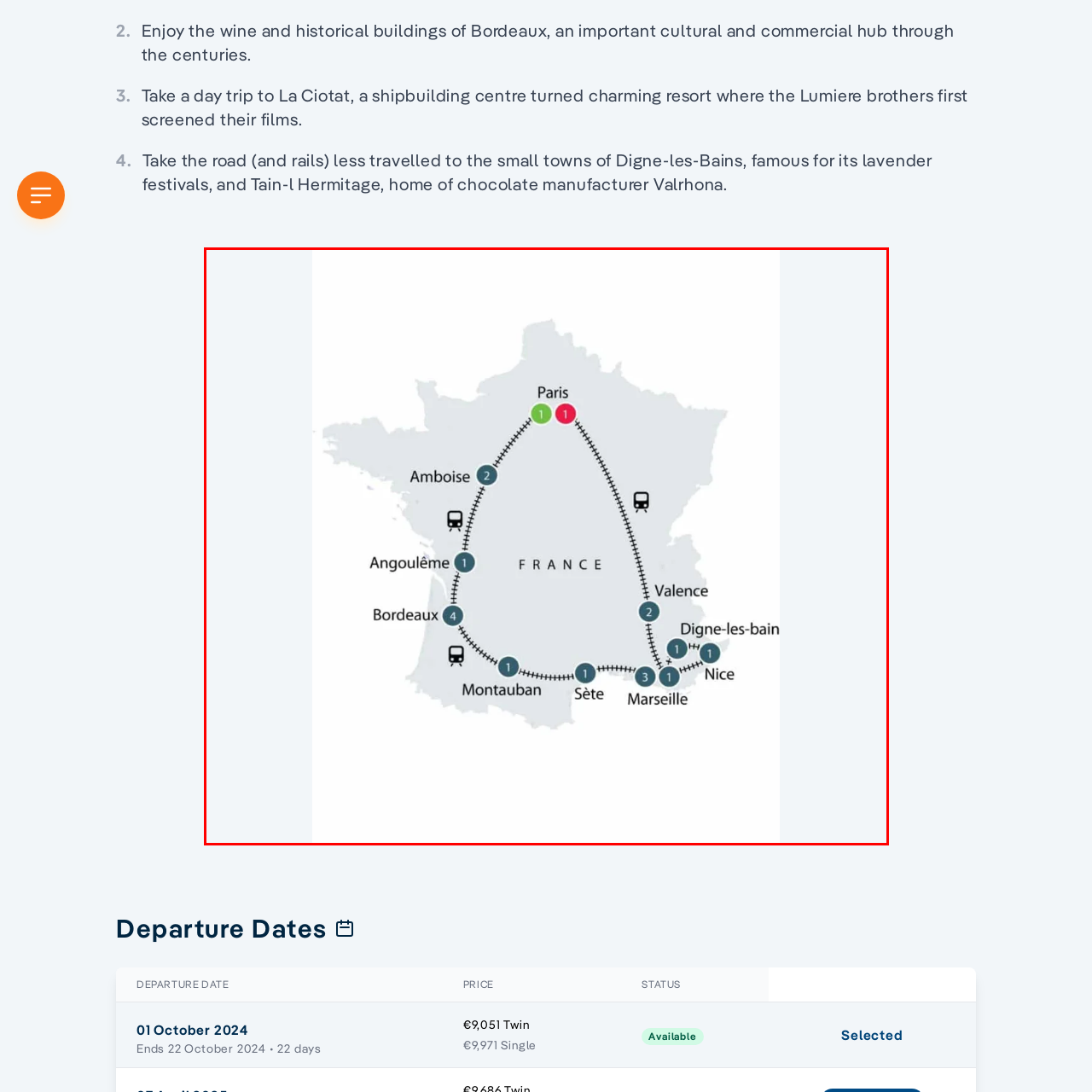How many destinations are marked on the map?
Consider the details within the red bounding box and provide a thorough answer to the question.

The map marks 9 notable cities in France, including Amboise, Angoulême, Bordeaux, Montauban, Sète, Marseille, Nice, Valence, and Digne-les-Bains, each with a numbered indicator, suggesting a structured travel plan.